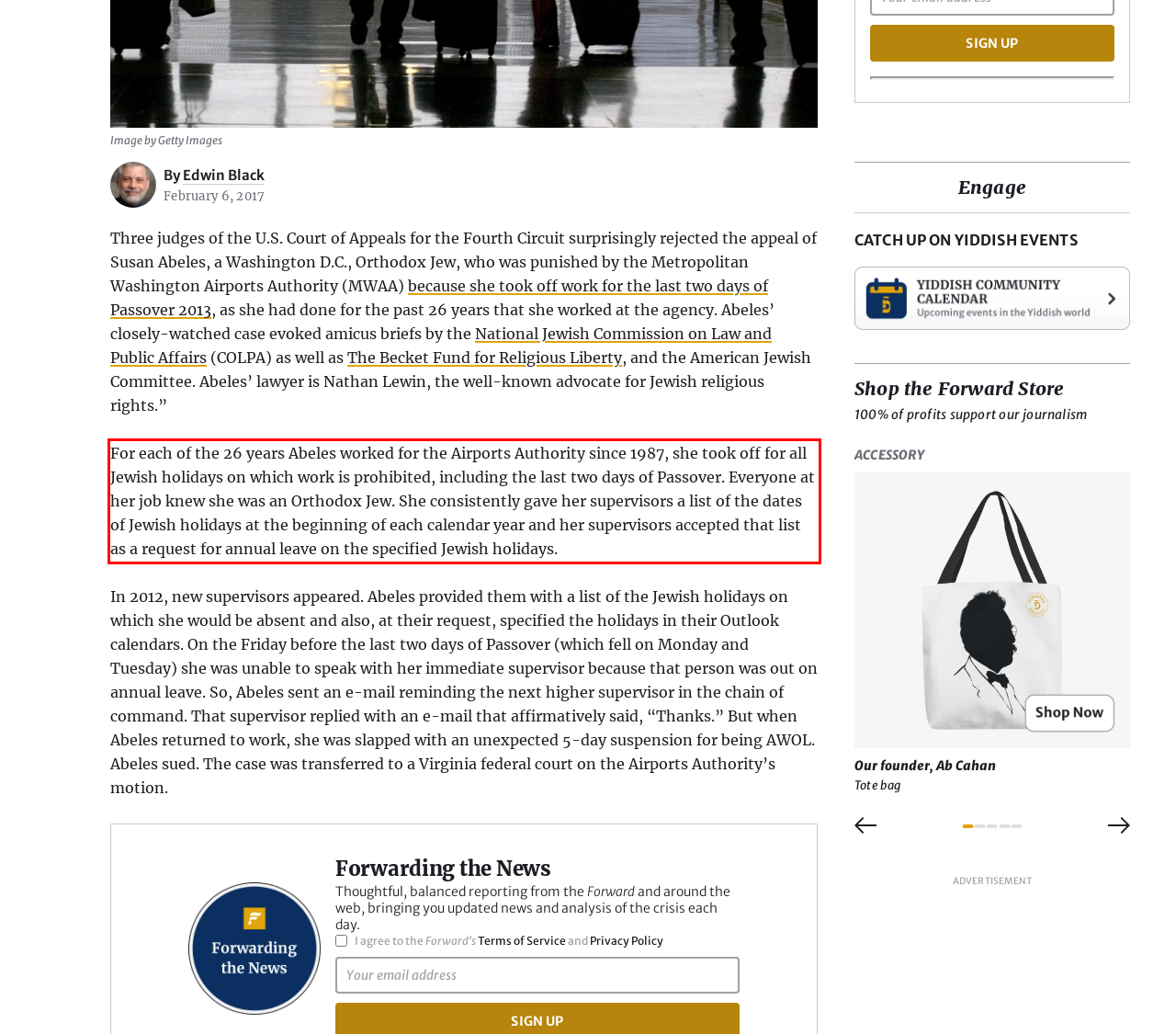Within the screenshot of the webpage, locate the red bounding box and use OCR to identify and provide the text content inside it.

For each of the 26 years Abeles worked for the Airports Authority since 1987, she took off for all Jewish holidays on which work is prohibited, including the last two days of Passover. Everyone at her job knew she was an Orthodox Jew. She consistently gave her supervisors a list of the dates of Jewish holidays at the beginning of each calendar year and her supervisors accepted that list as a request for annual leave on the specified Jewish holidays.